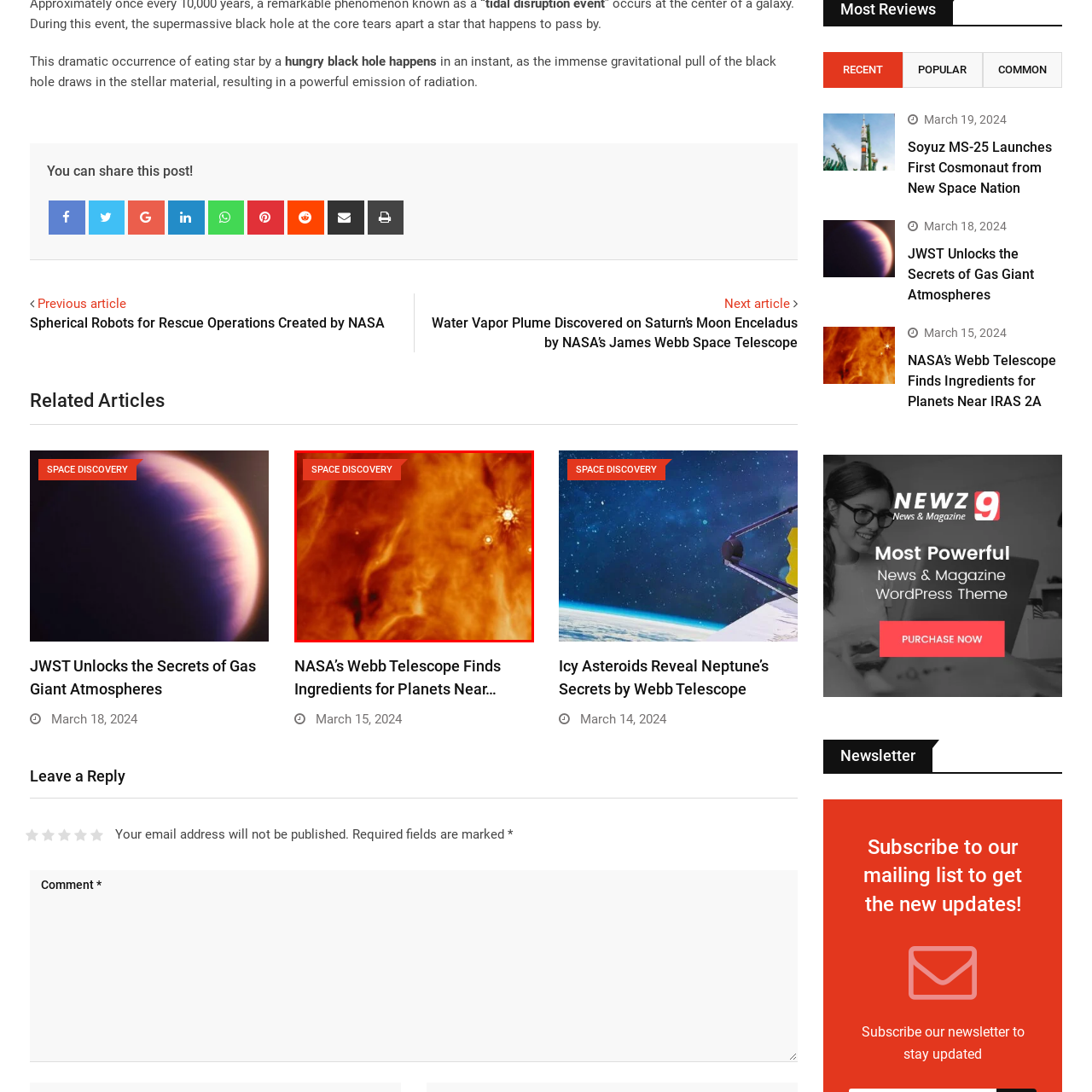What is the theme of the image?
Examine the red-bounded area in the image carefully and respond to the question with as much detail as possible.

The caption highlights the image as a representation of the 'ongoing exploration and fascination with the universe', making it clear that the theme of the image is space exploration and discovery.